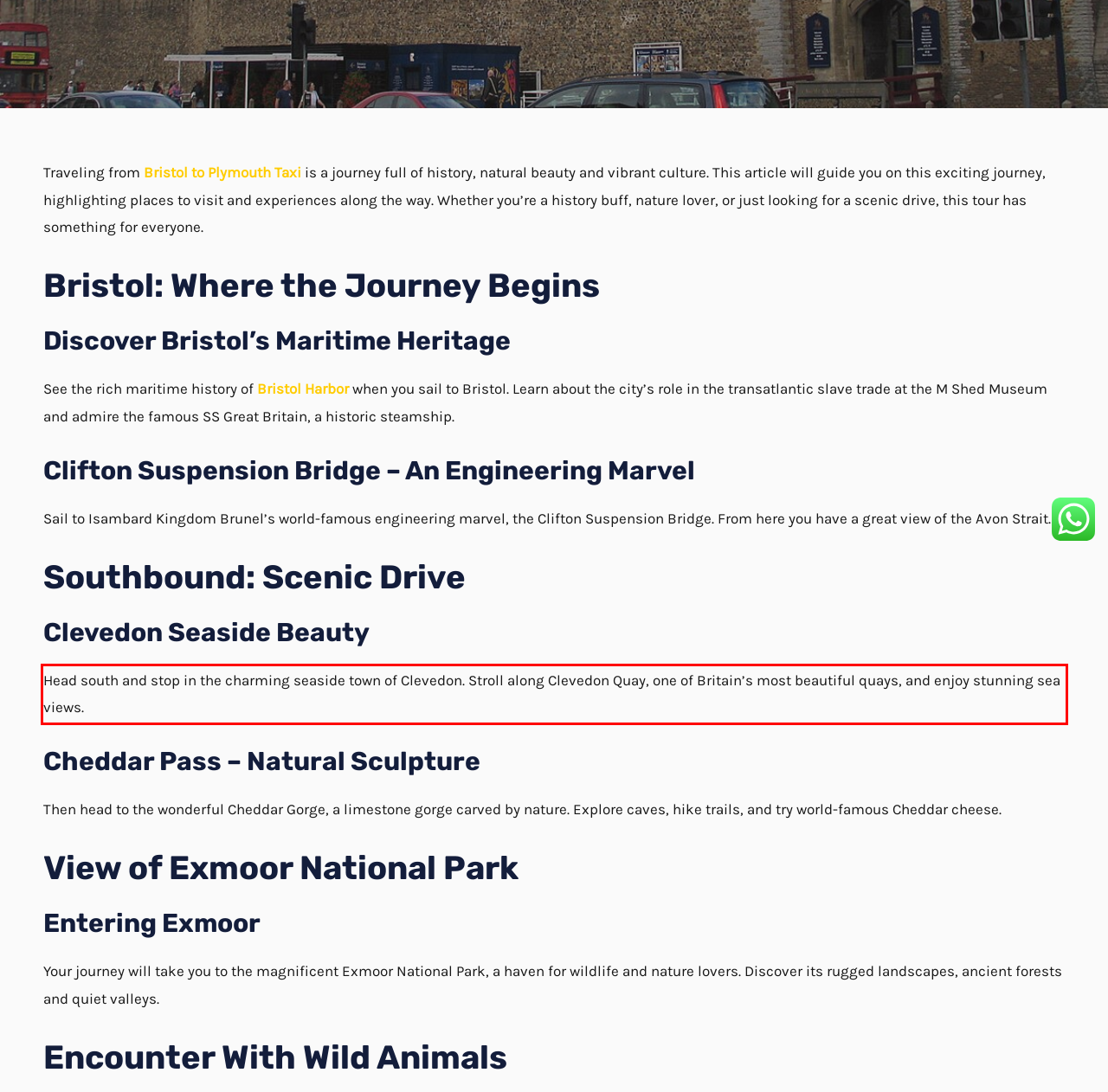Identify the text within the red bounding box on the webpage screenshot and generate the extracted text content.

Head south and stop in the charming seaside town of Clevedon. Stroll along Clevedon Quay, one of Britain’s most beautiful quays, and enjoy stunning sea views.